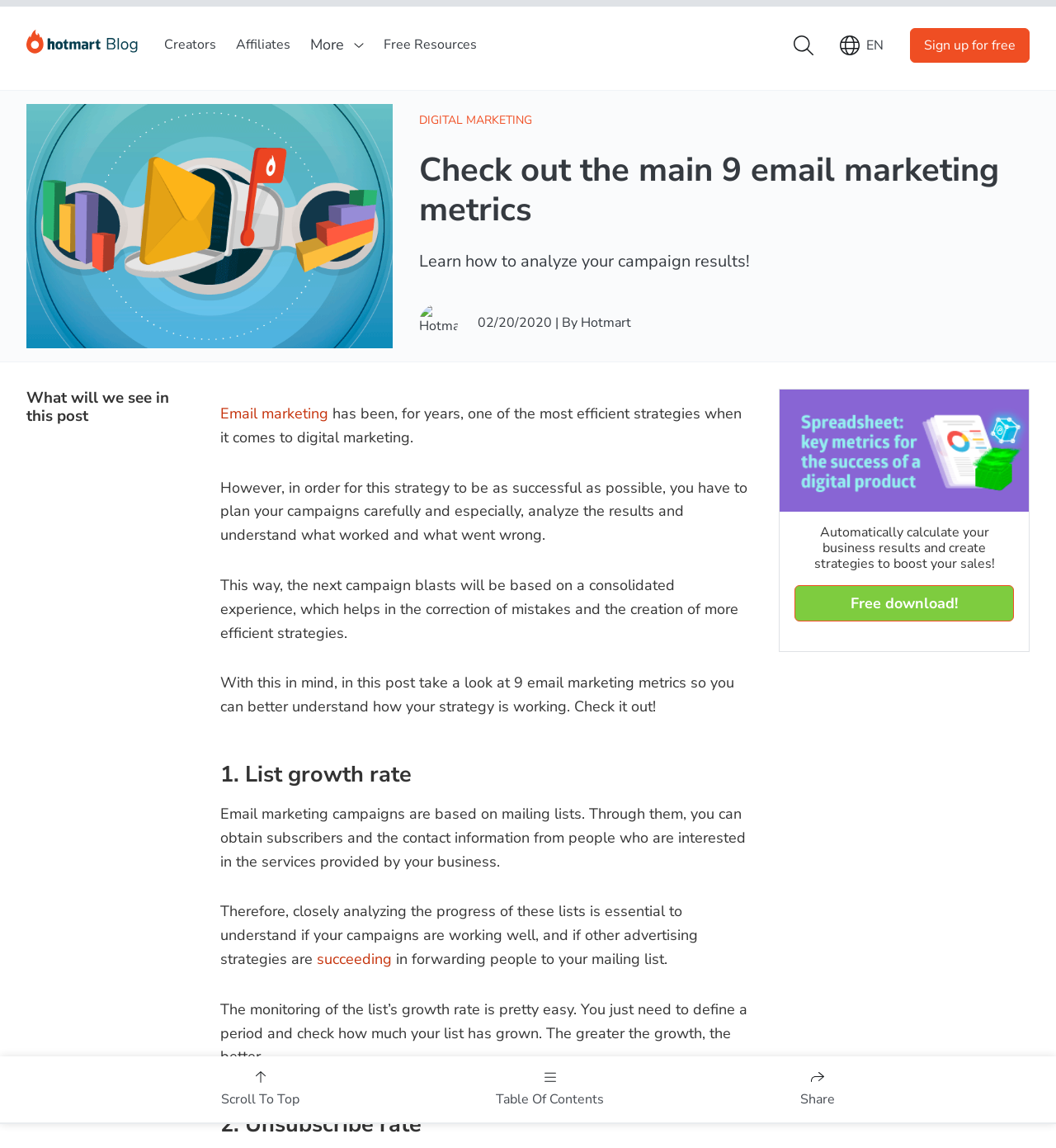What is the first email marketing metric discussed on this webpage?
Analyze the image and provide a thorough answer to the question.

The webpage starts discussing email marketing metrics with the heading '1. List growth rate', which indicates that this is the first metric being discussed.